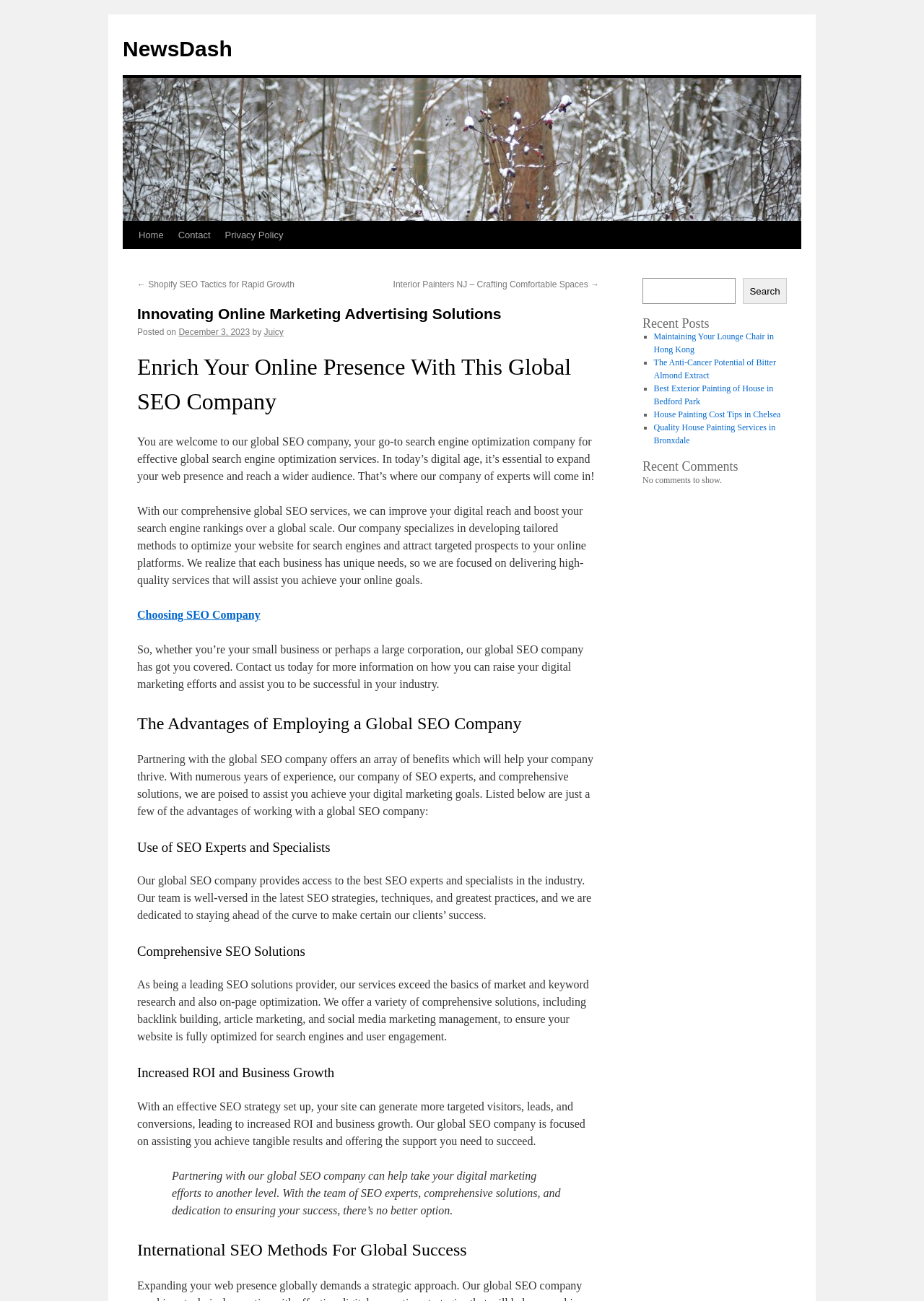Specify the bounding box coordinates of the area to click in order to follow the given instruction: "Click on the 'Contact' link."

[0.185, 0.17, 0.236, 0.191]